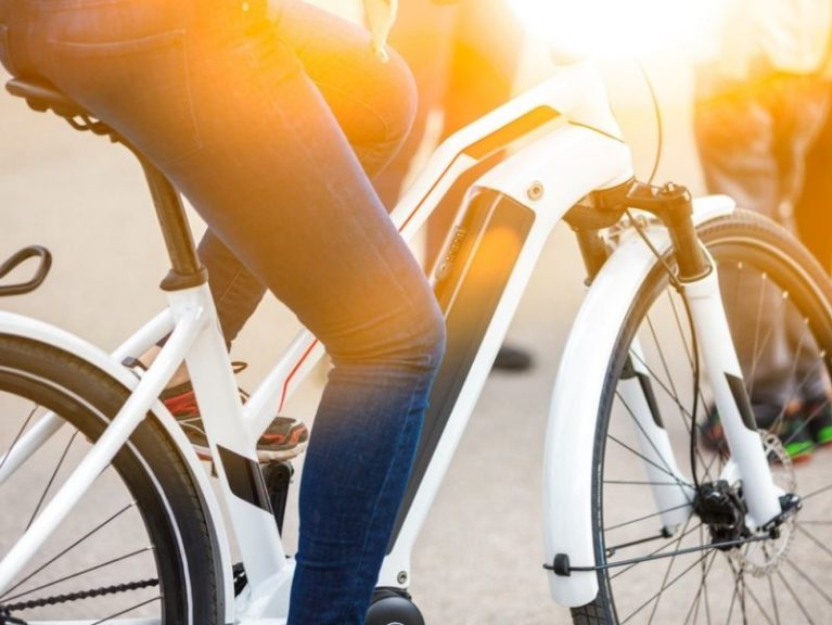Provide a one-word or brief phrase answer to the question:
What type of bike is the rider using?

Electric bike